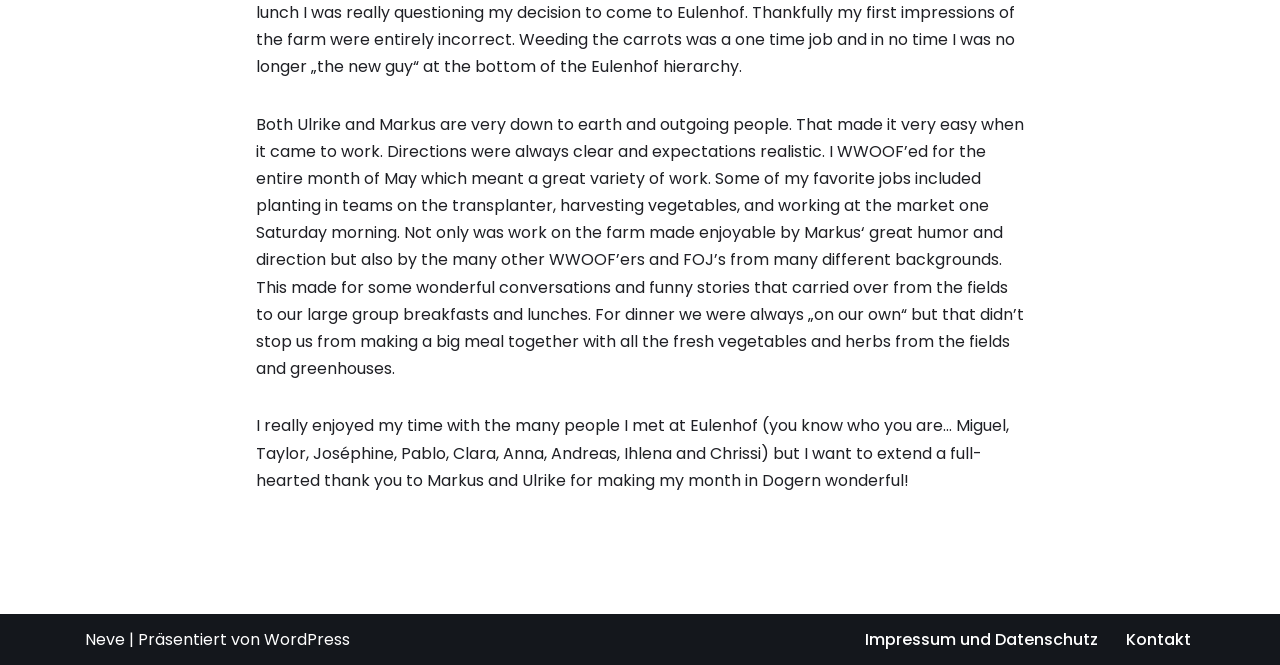Given the description "Impressum und Datenschutz", determine the bounding box of the corresponding UI element.

[0.676, 0.941, 0.858, 0.981]